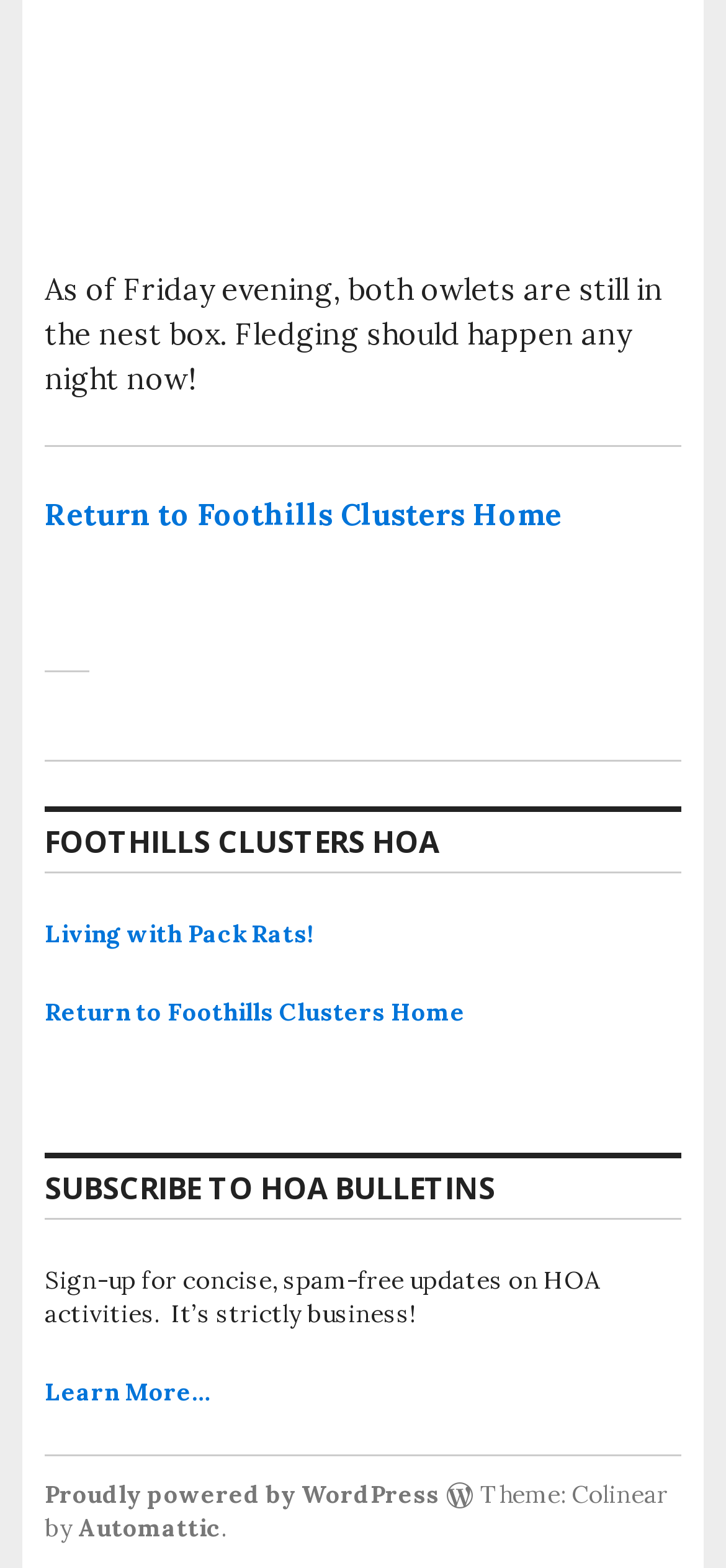Based on the element description Return to Foothills Clusters Home, identify the bounding box of the UI element in the given webpage screenshot. The coordinates should be in the format (top-left x, top-left y, bottom-right x, bottom-right y) and must be between 0 and 1.

[0.062, 0.316, 0.774, 0.34]